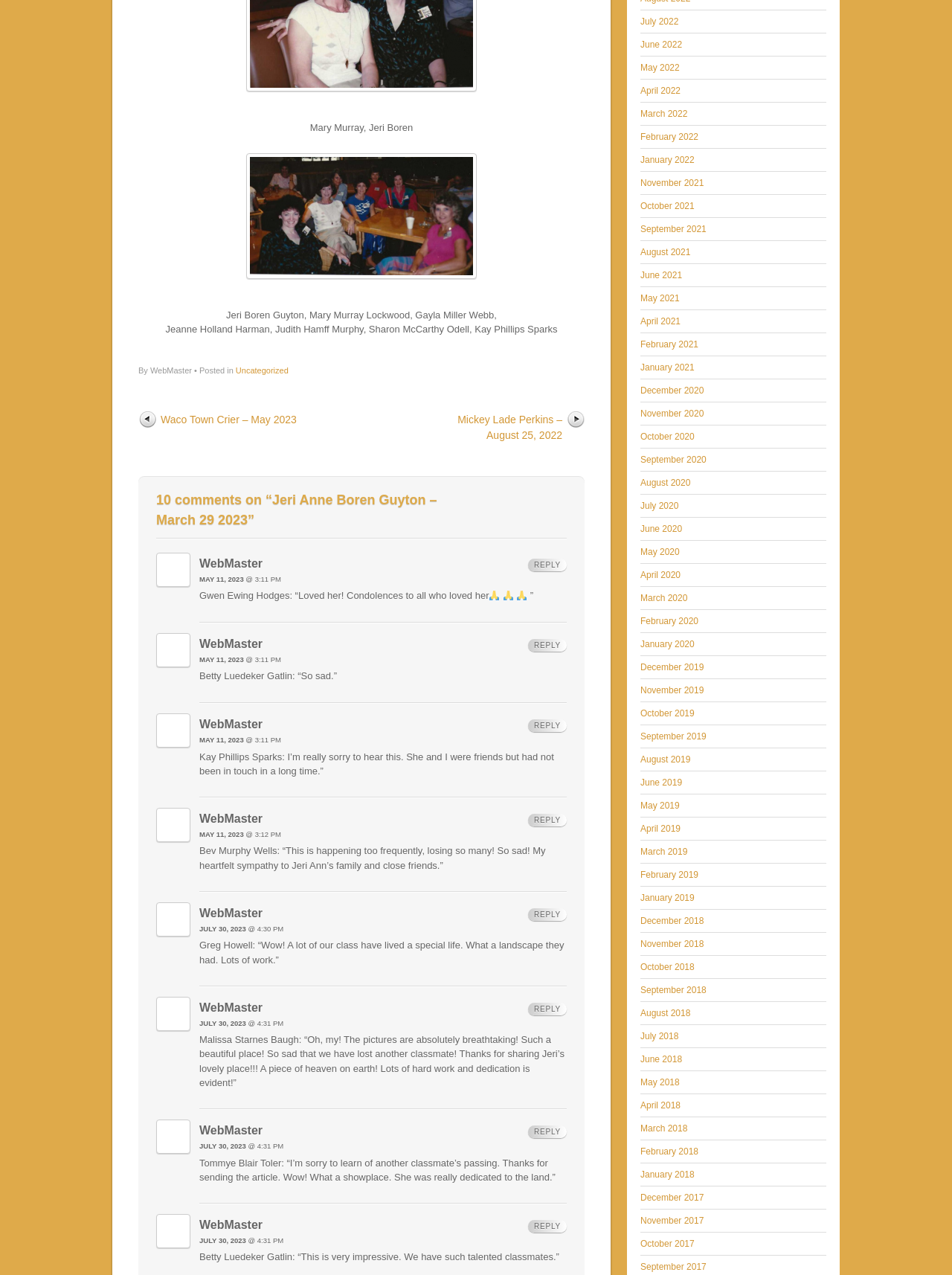Provide the bounding box coordinates for the UI element described in this sentence: "February 2022". The coordinates should be four float values between 0 and 1, i.e., [left, top, right, bottom].

[0.673, 0.103, 0.734, 0.112]